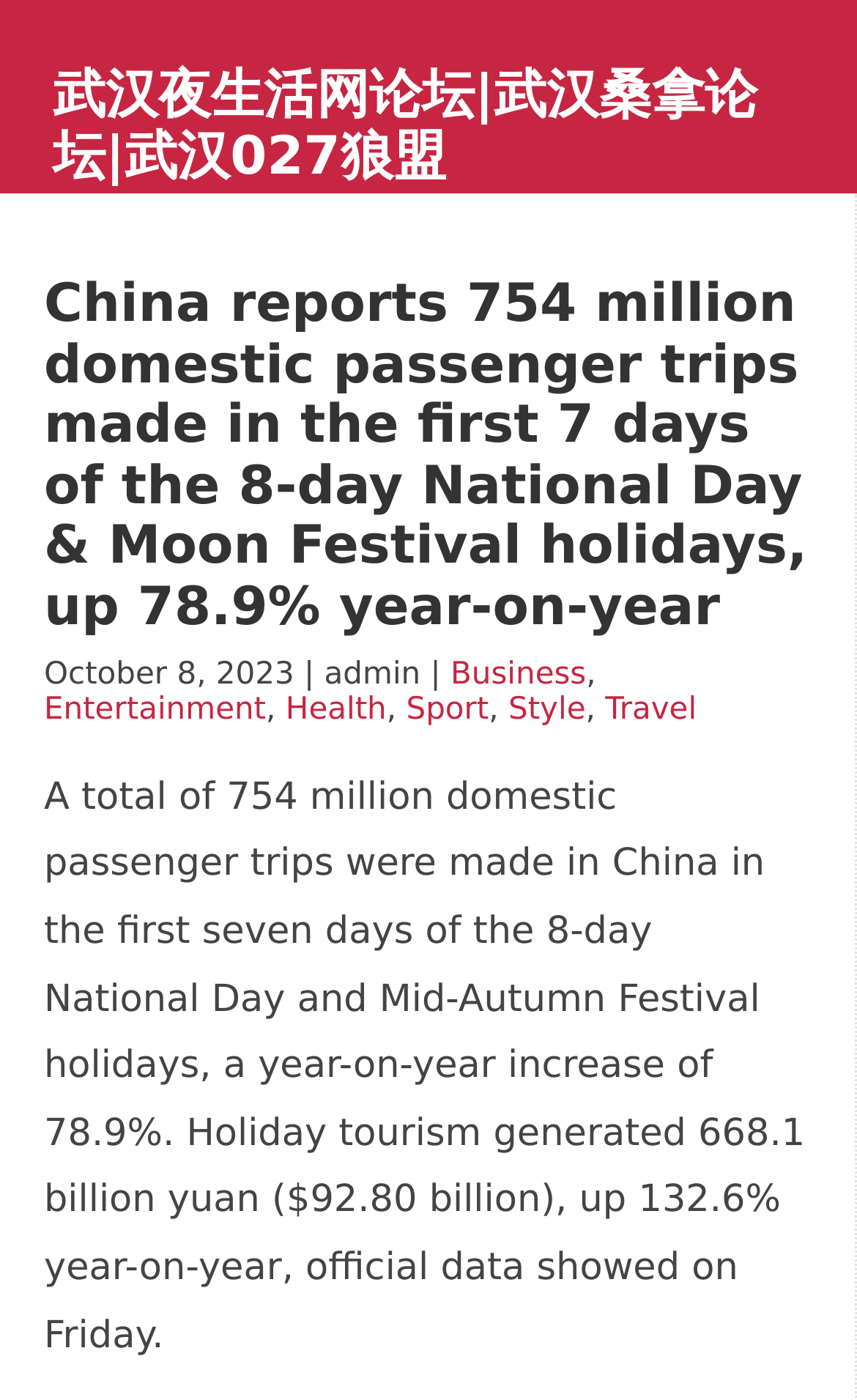Utilize the details in the image to give a detailed response to the question: What is the year mentioned in the article?

I found a StaticText element with the text 'October 8, 2023 | admin |'. This suggests that the year mentioned in the article is 2023.